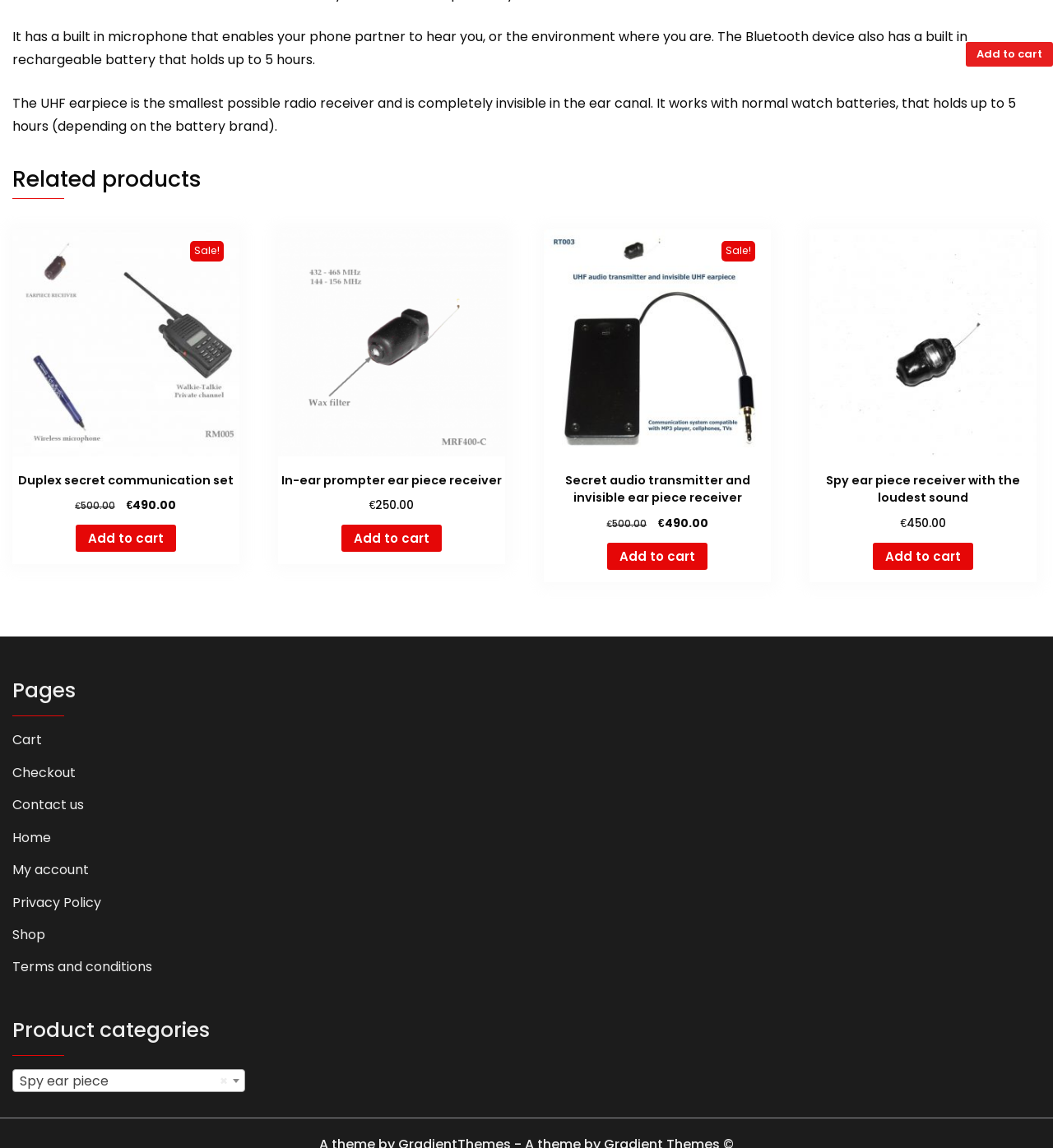Can you provide the bounding box coordinates for the element that should be clicked to implement the instruction: "Go to cart"?

[0.012, 0.635, 0.04, 0.655]